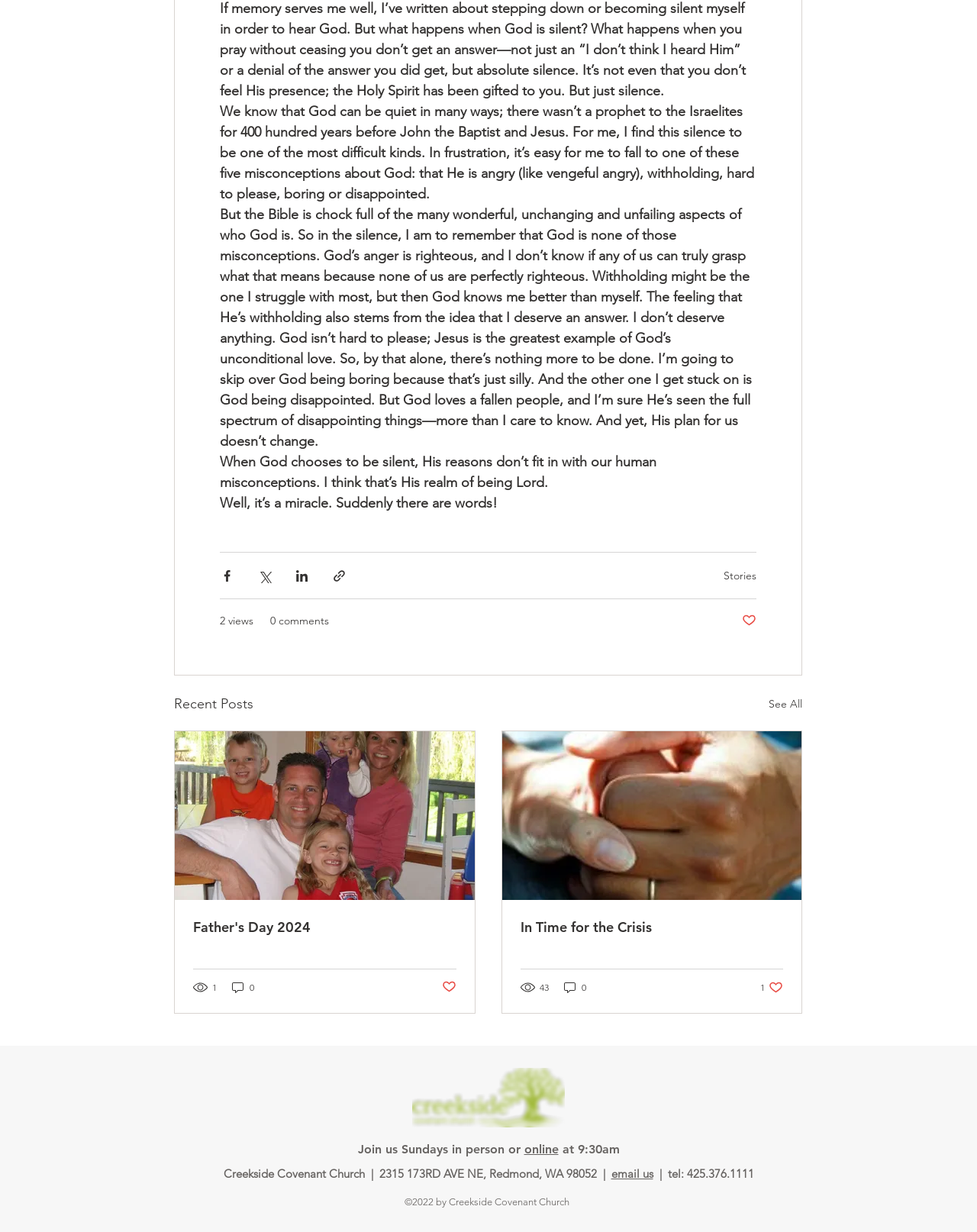Given the description of a UI element: "parent_node: Father's Day 2024", identify the bounding box coordinates of the matching element in the webpage screenshot.

[0.179, 0.594, 0.486, 0.73]